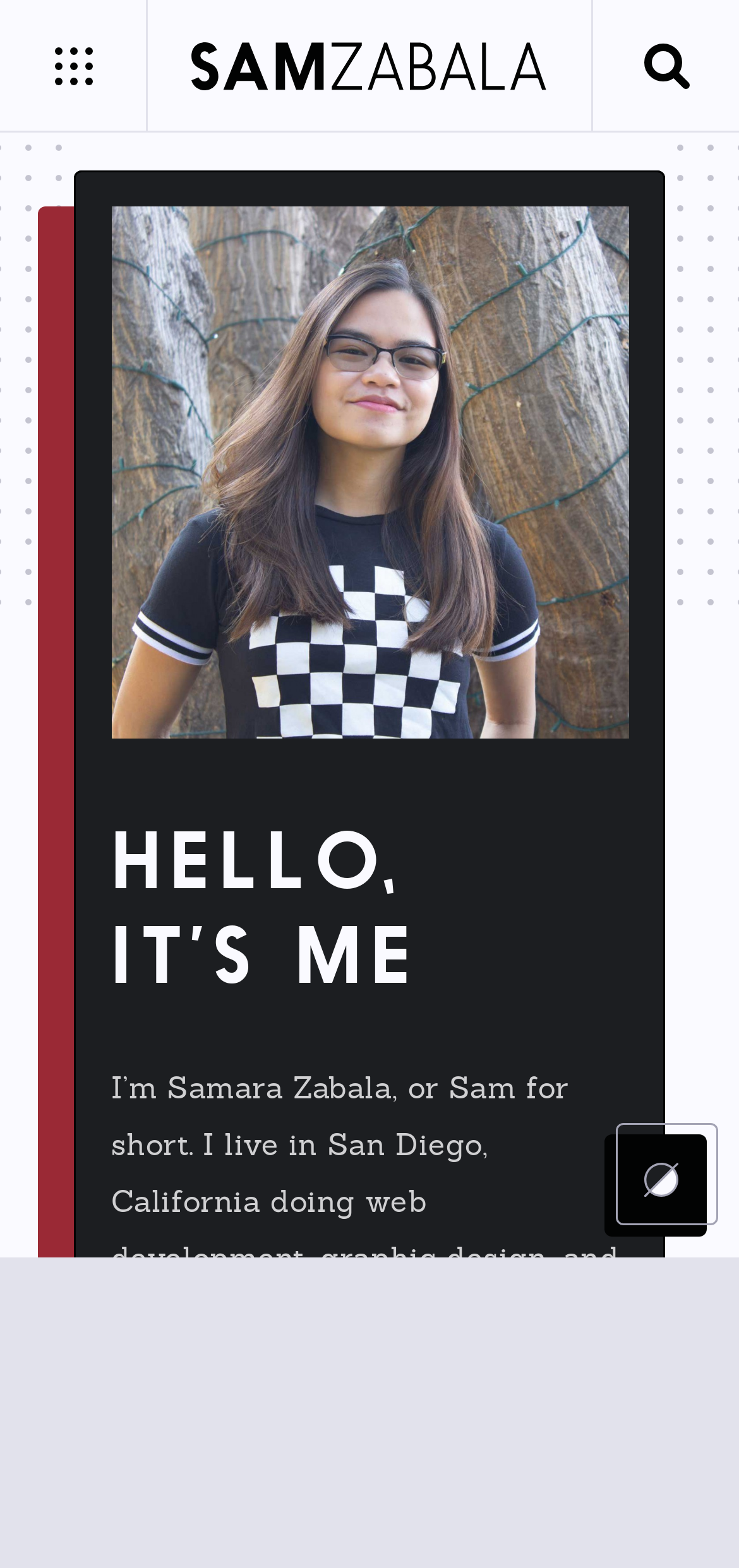How many links are in the top navigation bar? Please answer the question using a single word or phrase based on the image.

3